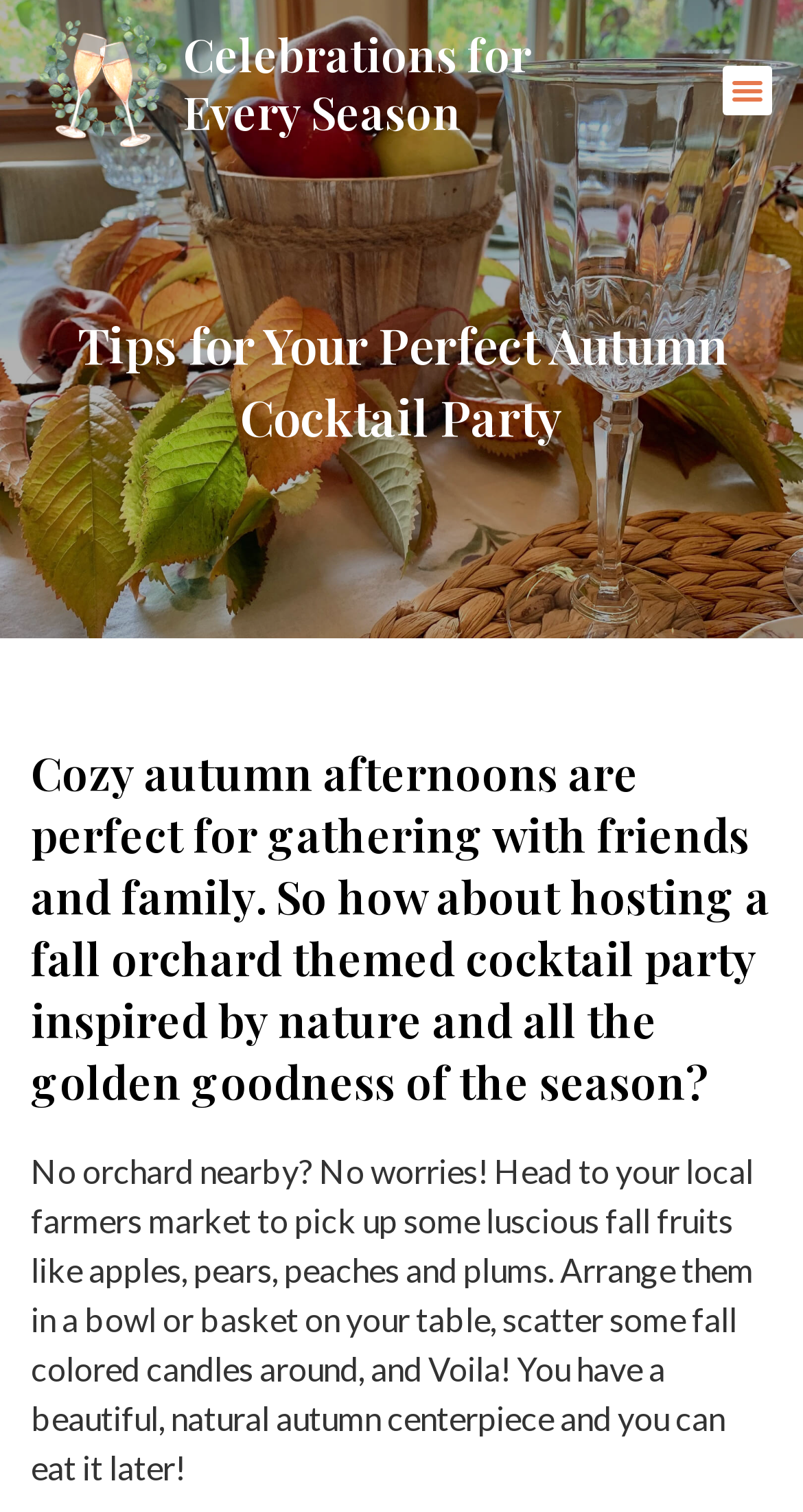What can be used as a centerpiece?
Please ensure your answer is as detailed and informative as possible.

According to the text 'Arrange them in a bowl or basket on your table, scatter some fall colored candles around, and Voila! You have a beautiful, natural autumn centerpiece and you can eat it later!', fall fruits such as apples, pears, peaches, and plums can be used as a centerpiece.